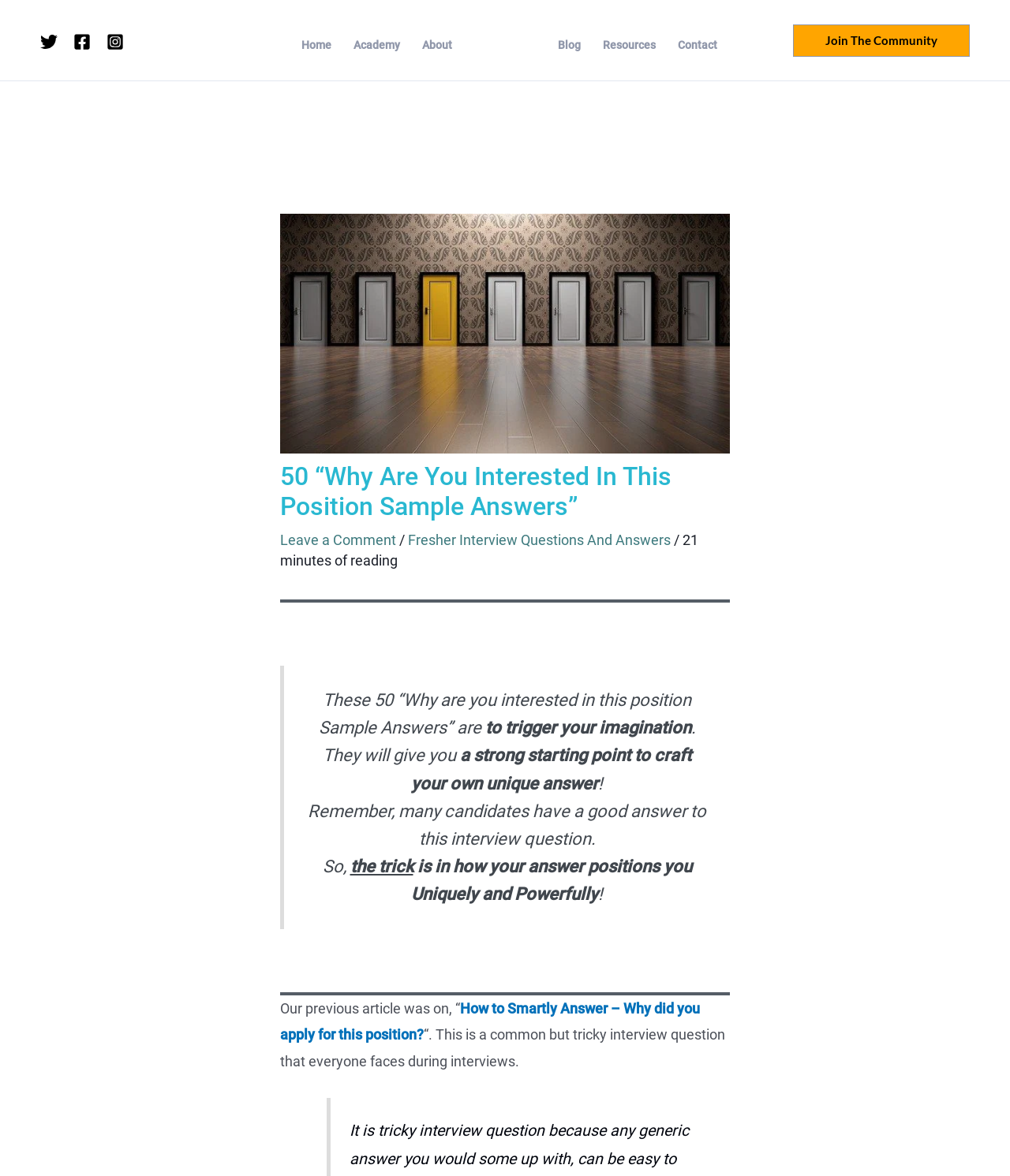Locate the bounding box coordinates for the element described below: "Resources". The coordinates must be four float values between 0 and 1, formatted as [left, top, right, bottom].

[0.586, 0.034, 0.66, 0.043]